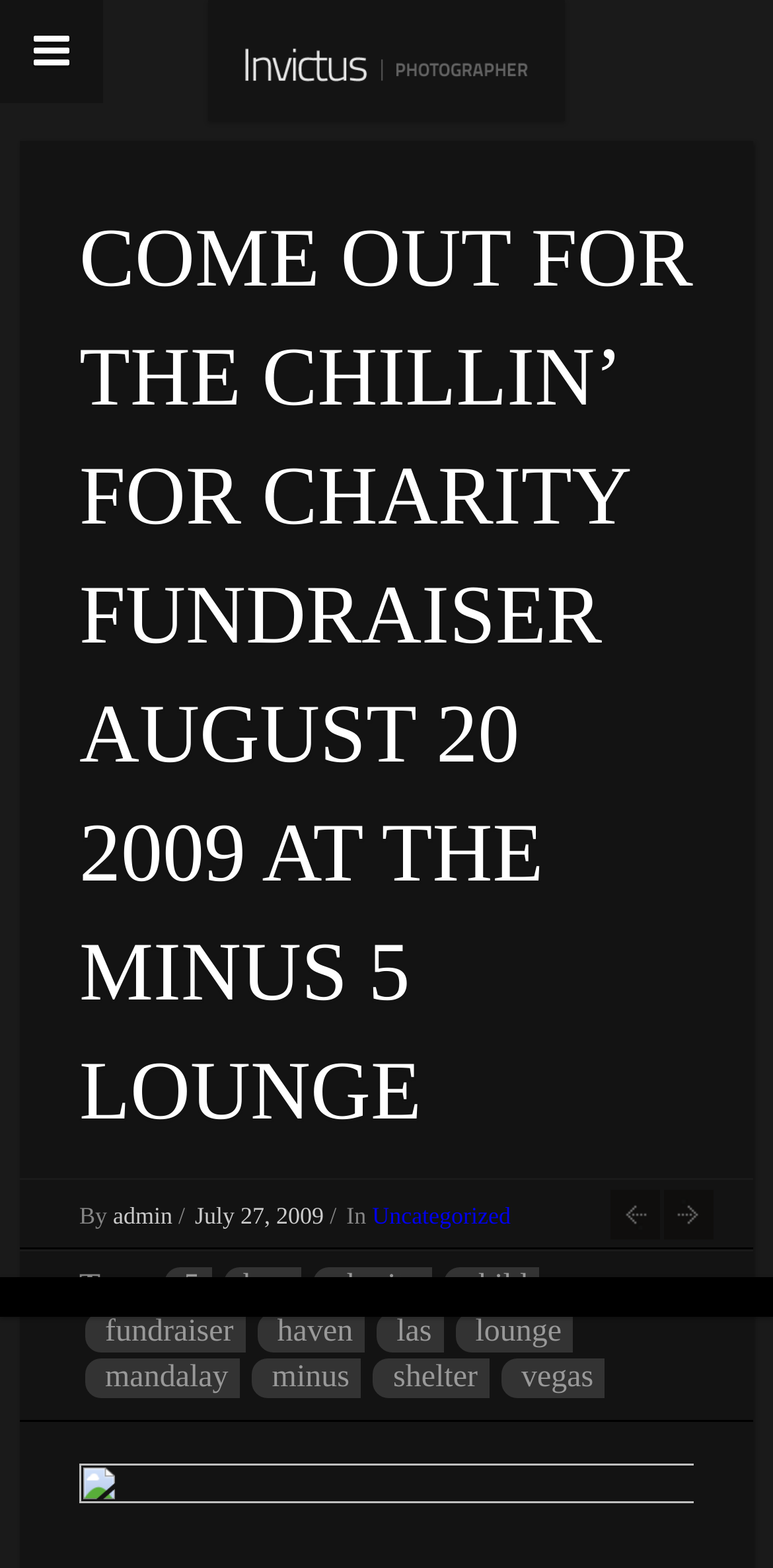Pinpoint the bounding box coordinates of the area that must be clicked to complete this instruction: "Explore the charity tag".

[0.405, 0.808, 0.56, 0.833]